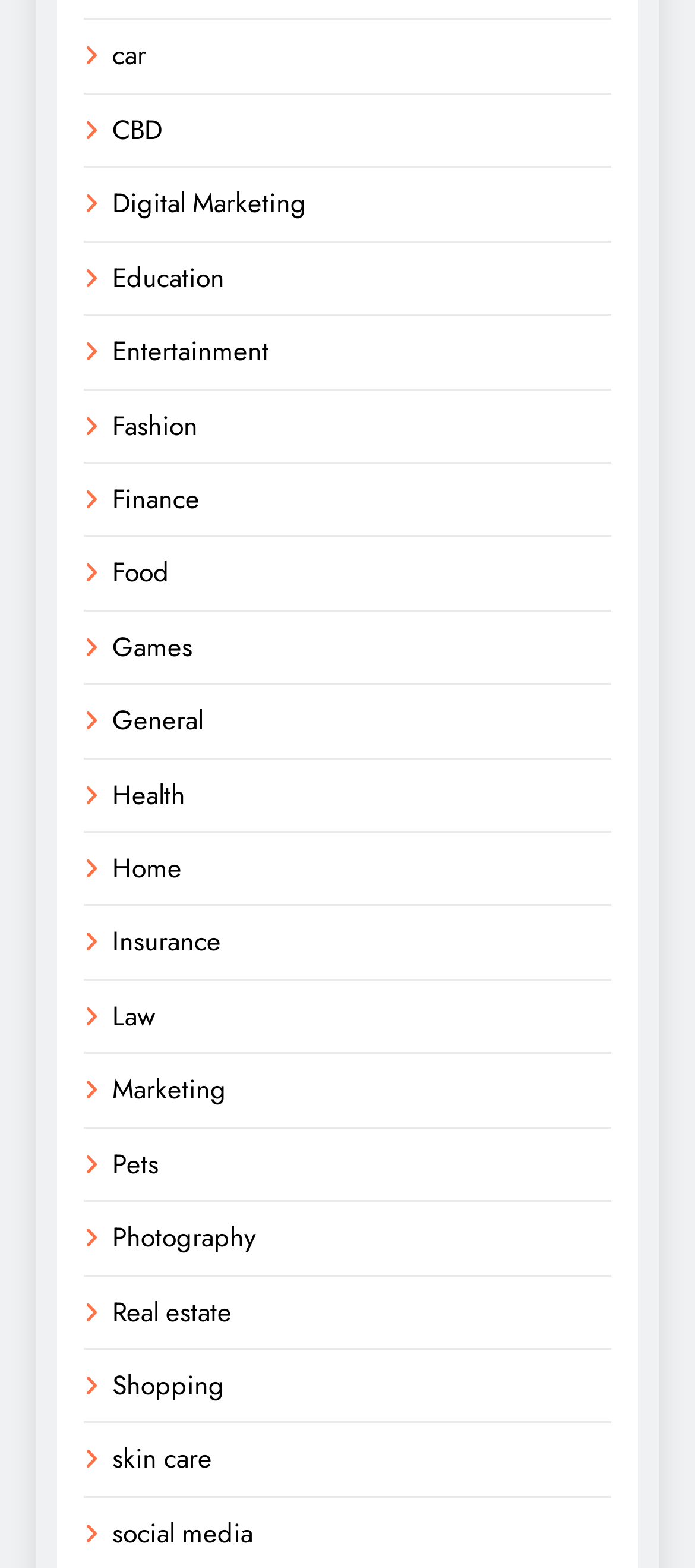How many categories are related to business on this webpage?
Based on the screenshot, provide your answer in one word or phrase.

At least 4